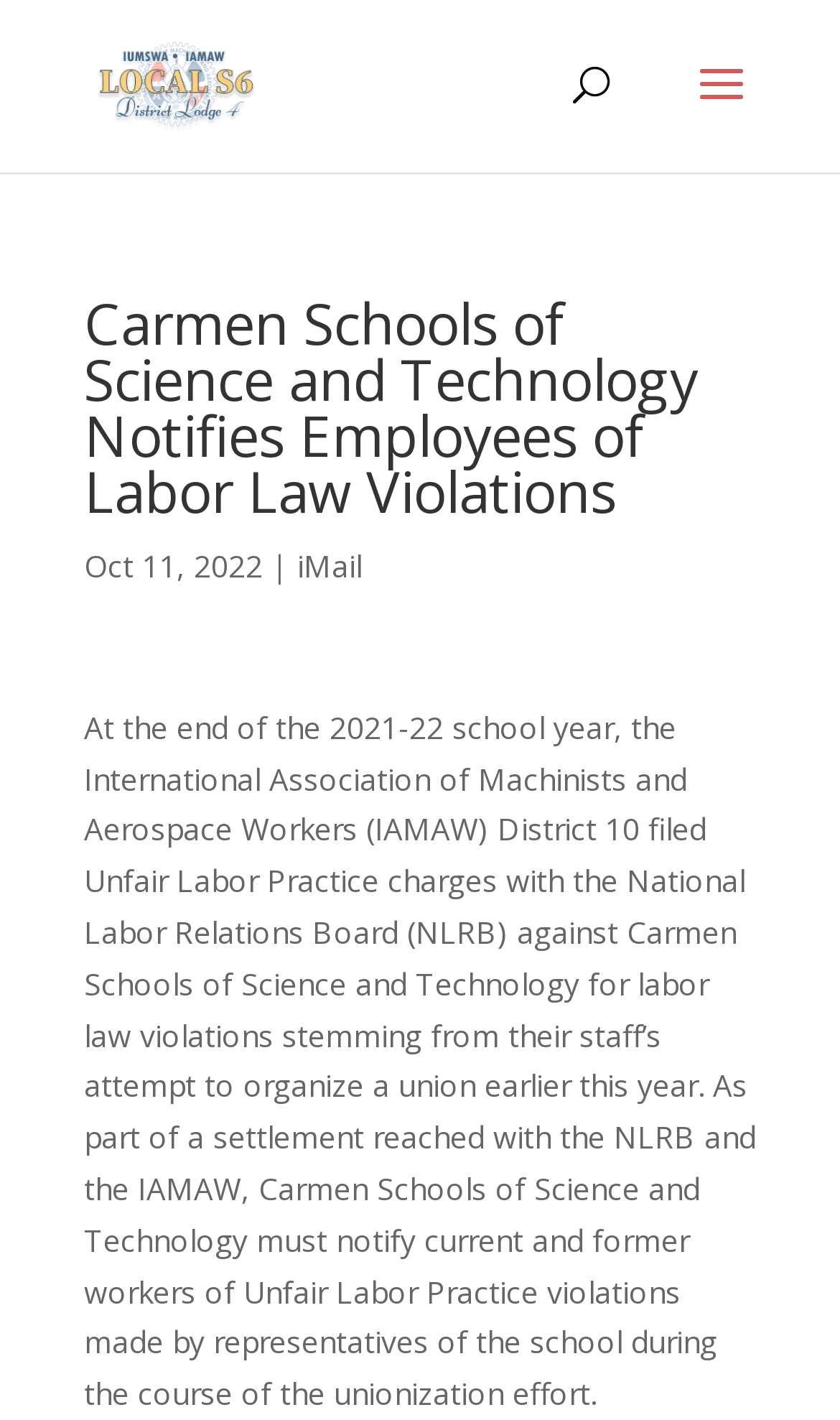Provide the bounding box coordinates for the UI element that is described by this text: "alt="IAM Local S6"". The coordinates should be in the form of four float numbers between 0 and 1: [left, top, right, bottom].

[0.11, 0.044, 0.309, 0.072]